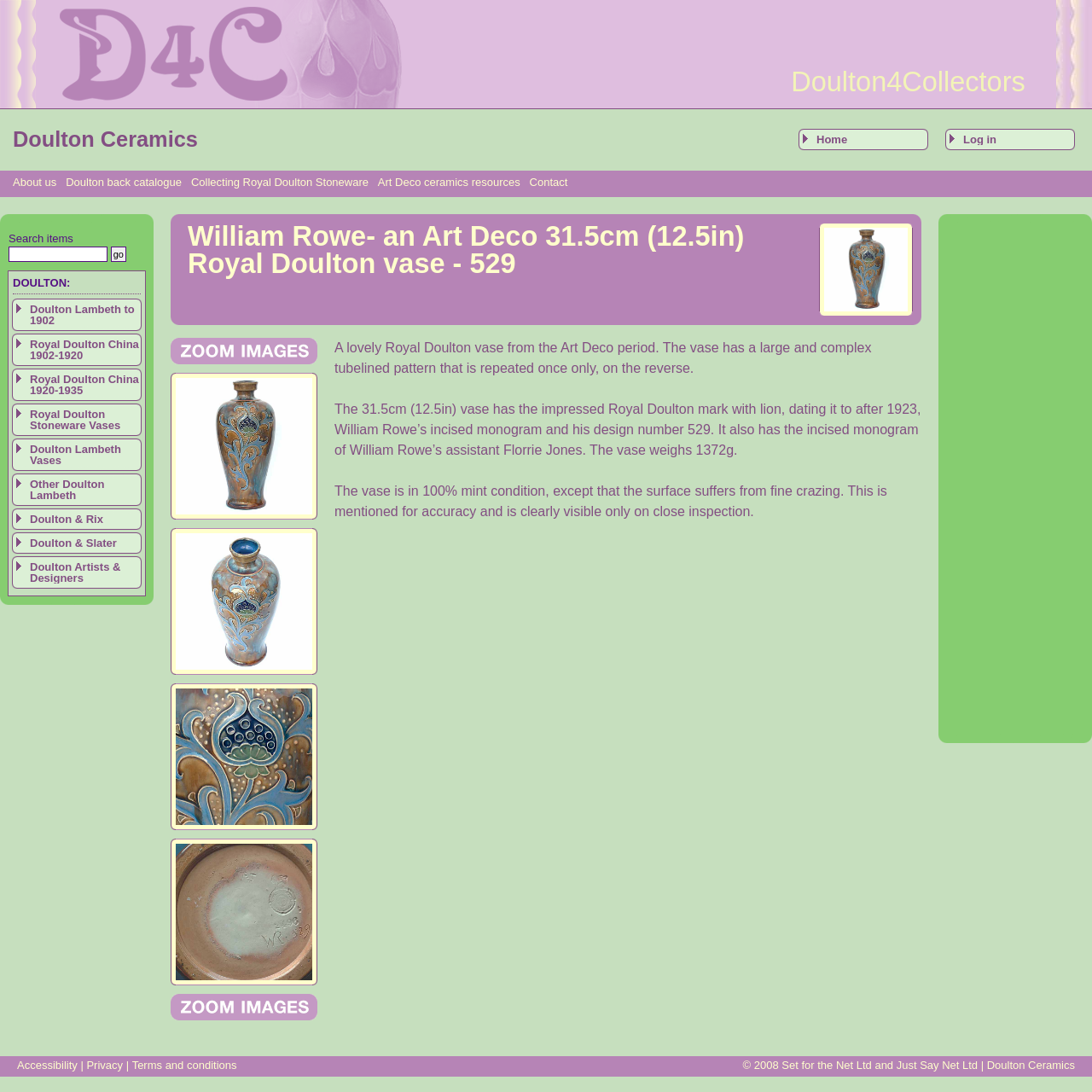Is there a zoom feature?
Using the image, give a concise answer in the form of a single word or short phrase.

Yes